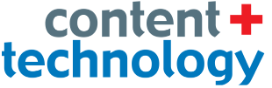Give an in-depth description of the image.

The image features the logo of "Content + Technology," prominently displaying the words "content" and "technology" in a stylish font. The term "content" is rendered in a bold gray, signifying a modern approach, while "technology" is presented in a vibrant blue, emphasizing innovation and advancement. The logo also includes a distinctive red plus sign, symbolizing the connection between different fields within the media and technology sectors. This visually striking logo represents the dynamic interplay of content creation and technological development in today's digital landscape.